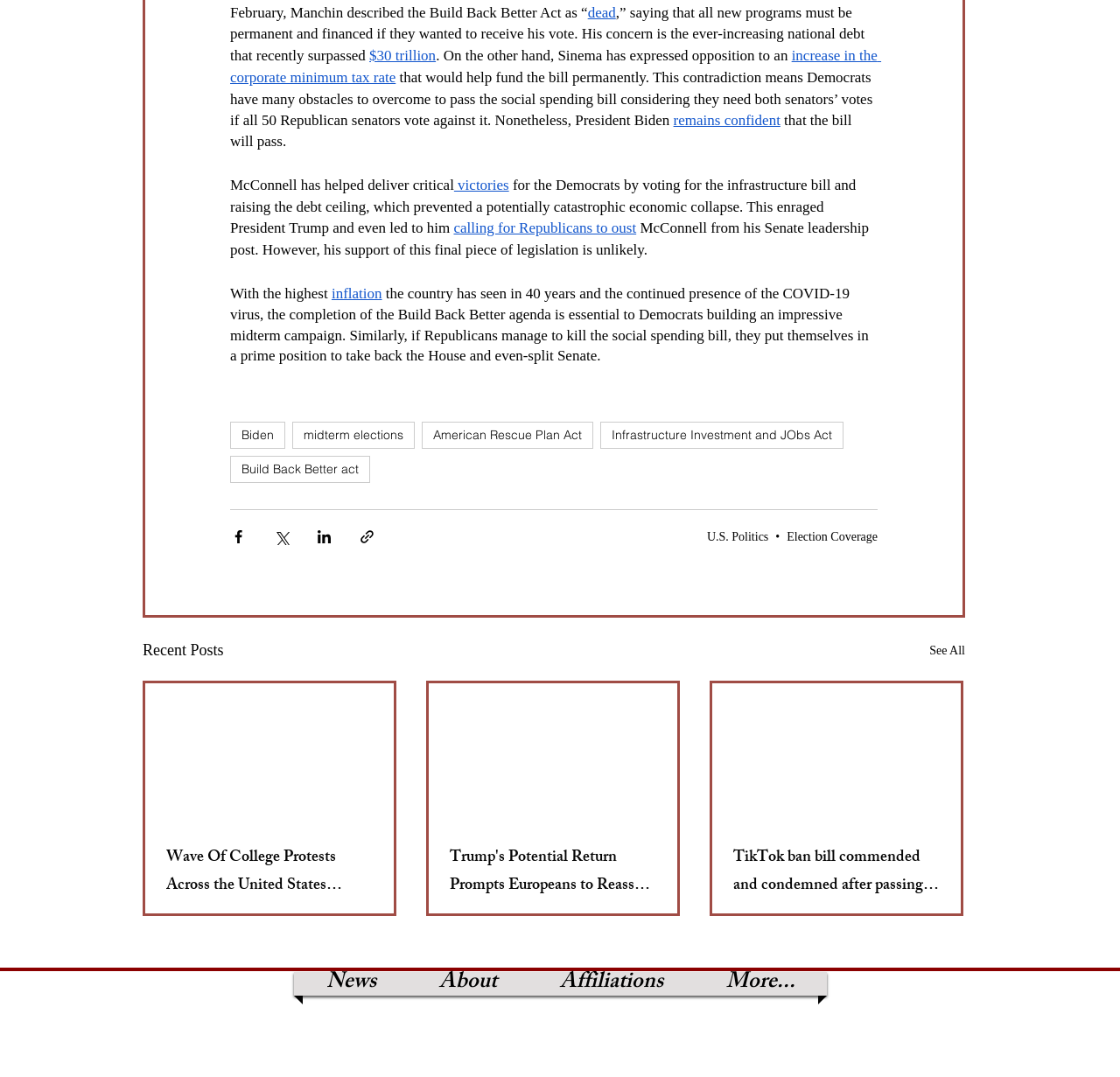Locate the bounding box coordinates of the area where you should click to accomplish the instruction: "Visit the Facebook page of Tranquility".

None